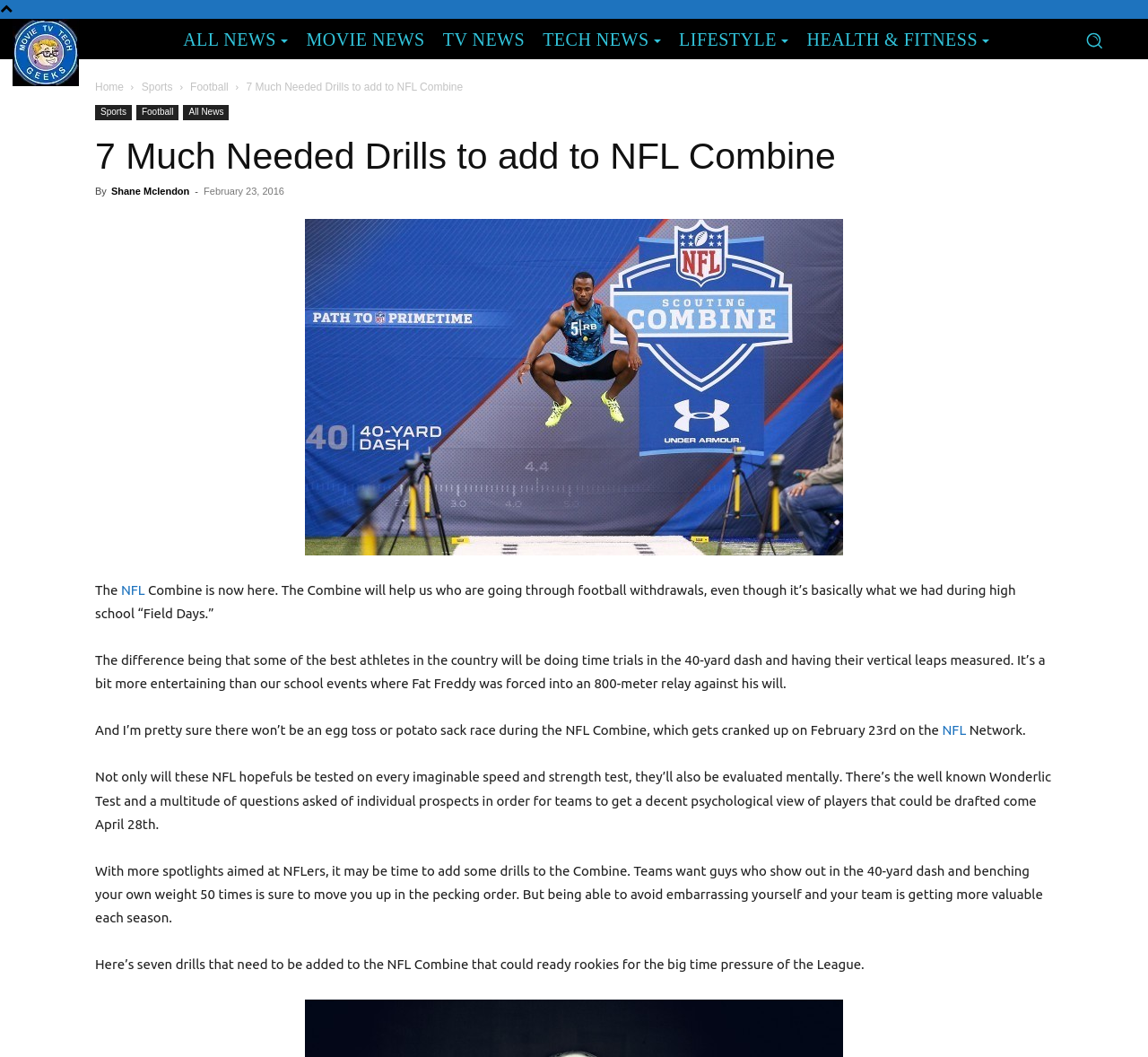Specify the bounding box coordinates of the area to click in order to execute this command: 'Go to 'Home' page'. The coordinates should consist of four float numbers ranging from 0 to 1, and should be formatted as [left, top, right, bottom].

[0.083, 0.076, 0.108, 0.088]